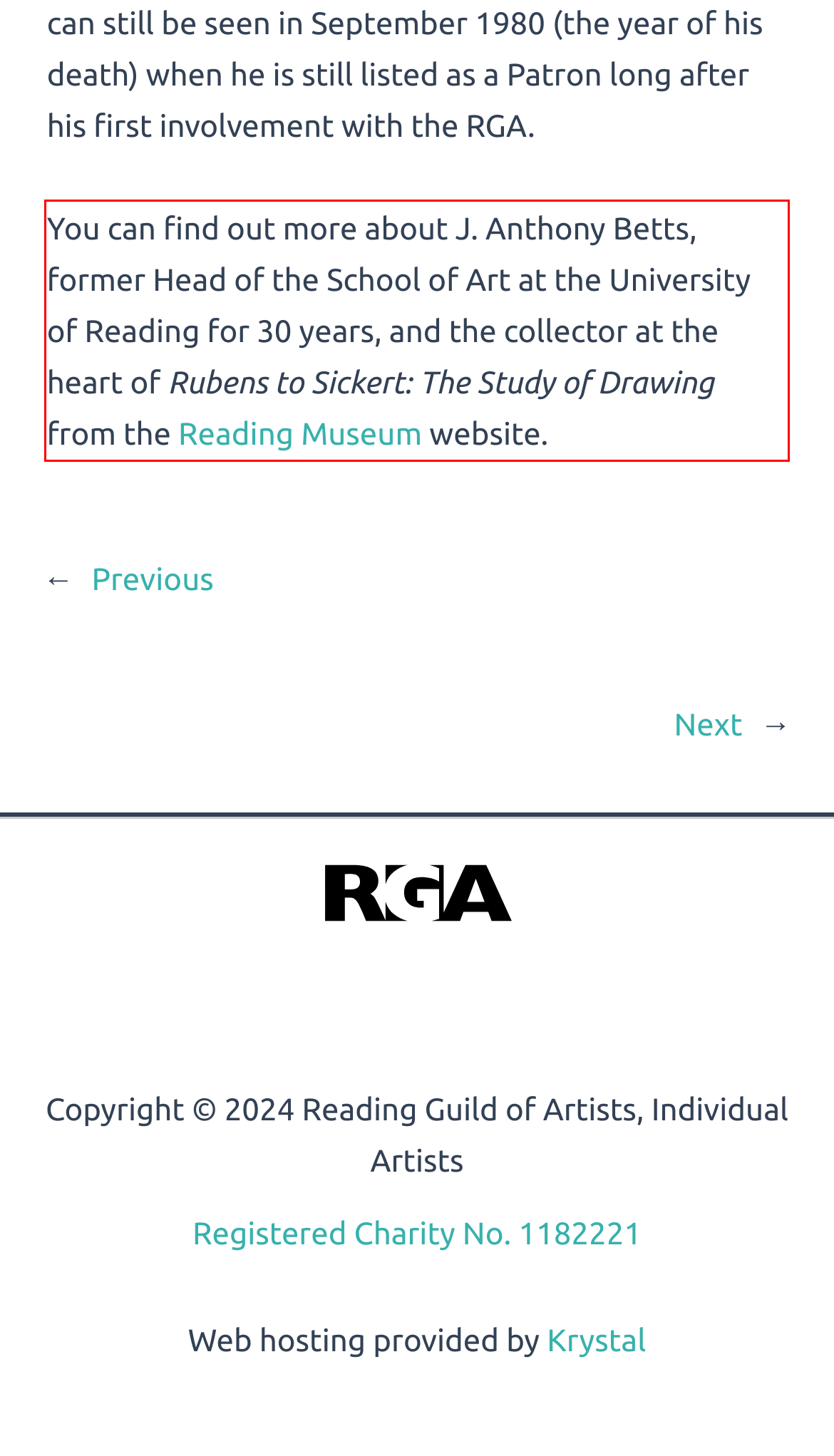Using the provided webpage screenshot, recognize the text content in the area marked by the red bounding box.

You can find out more about J. Anthony Betts, former Head of the School of Art at the University of Reading for 30 years, and the collector at the heart of Rubens to Sickert: The Study of Drawing from the Reading Museum website.